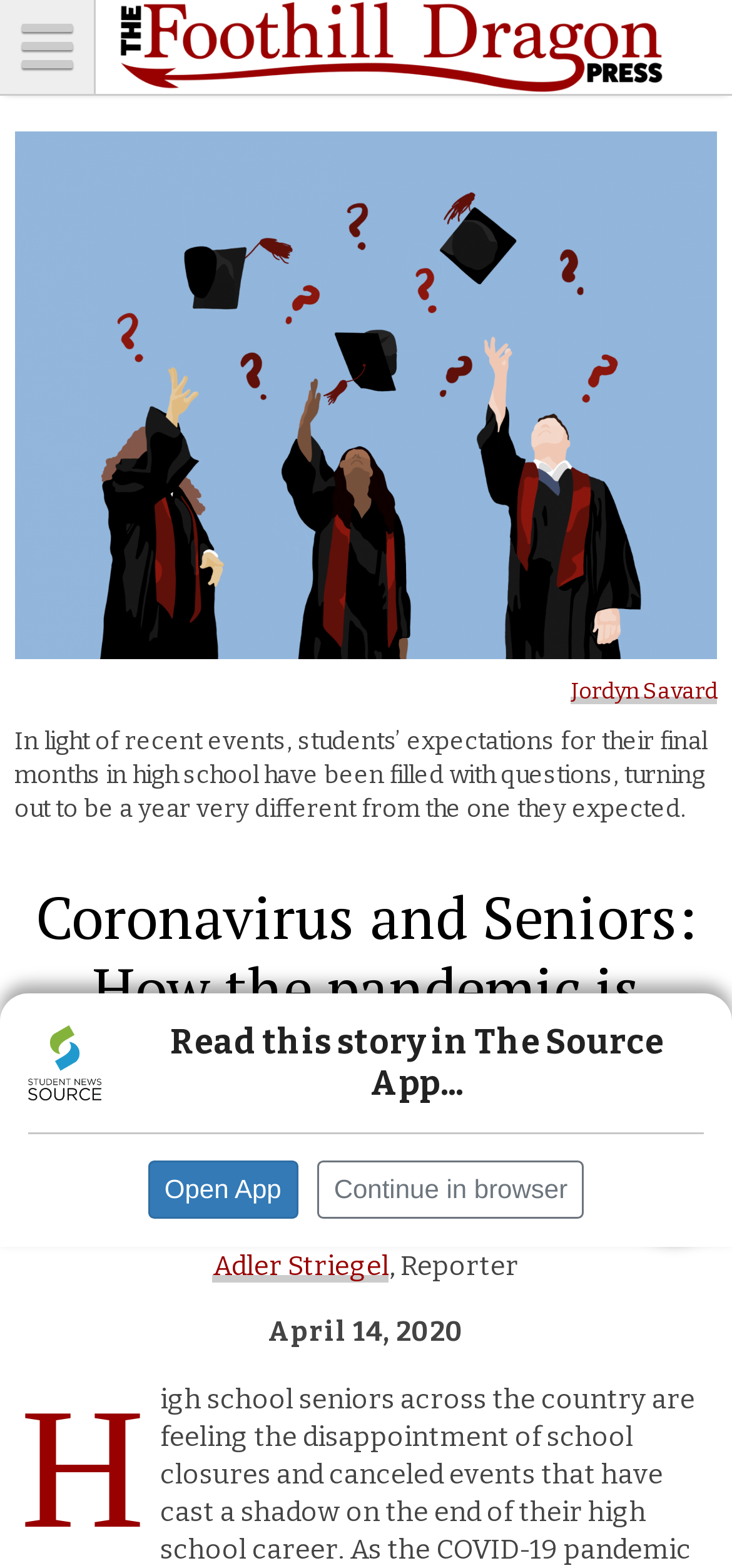What is the name of the high school mentioned?
Can you provide an in-depth and detailed response to the question?

I found the name of the high school by looking at the image element with the description 'The Student News Site of Foothill Technology High School'.